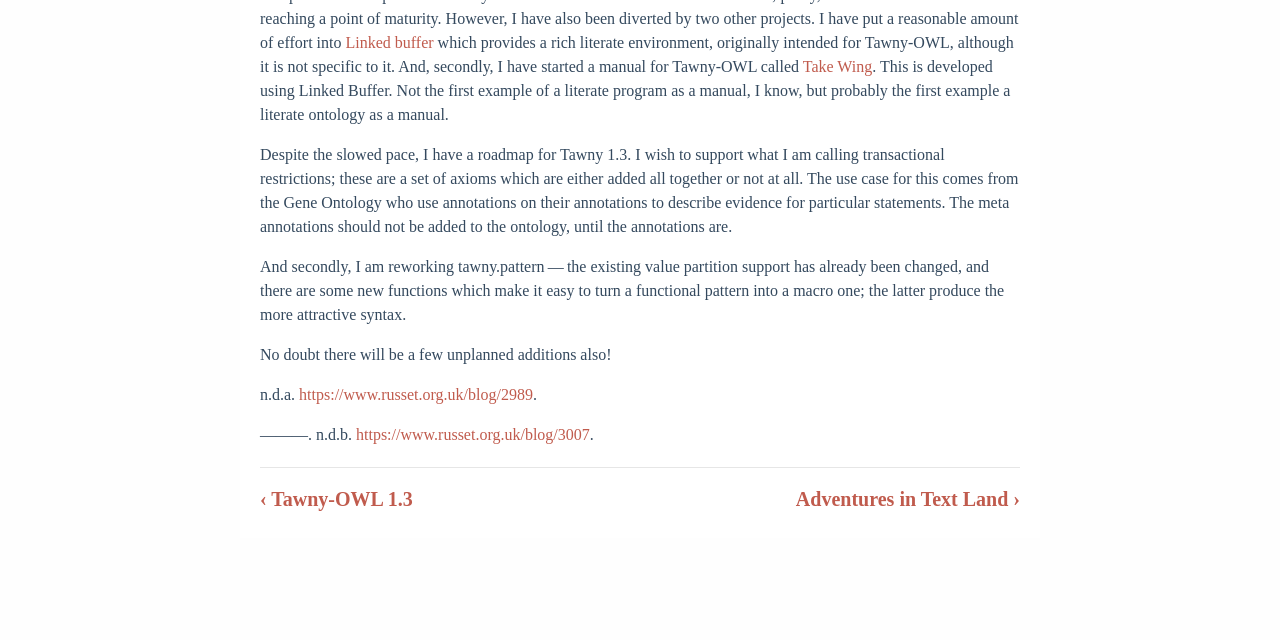Bounding box coordinates are given in the format (top-left x, top-left y, bottom-right x, bottom-right y). All values should be floating point numbers between 0 and 1. Provide the bounding box coordinate for the UI element described as: https://www.russet.org.uk/blog/3007

[0.278, 0.666, 0.461, 0.692]